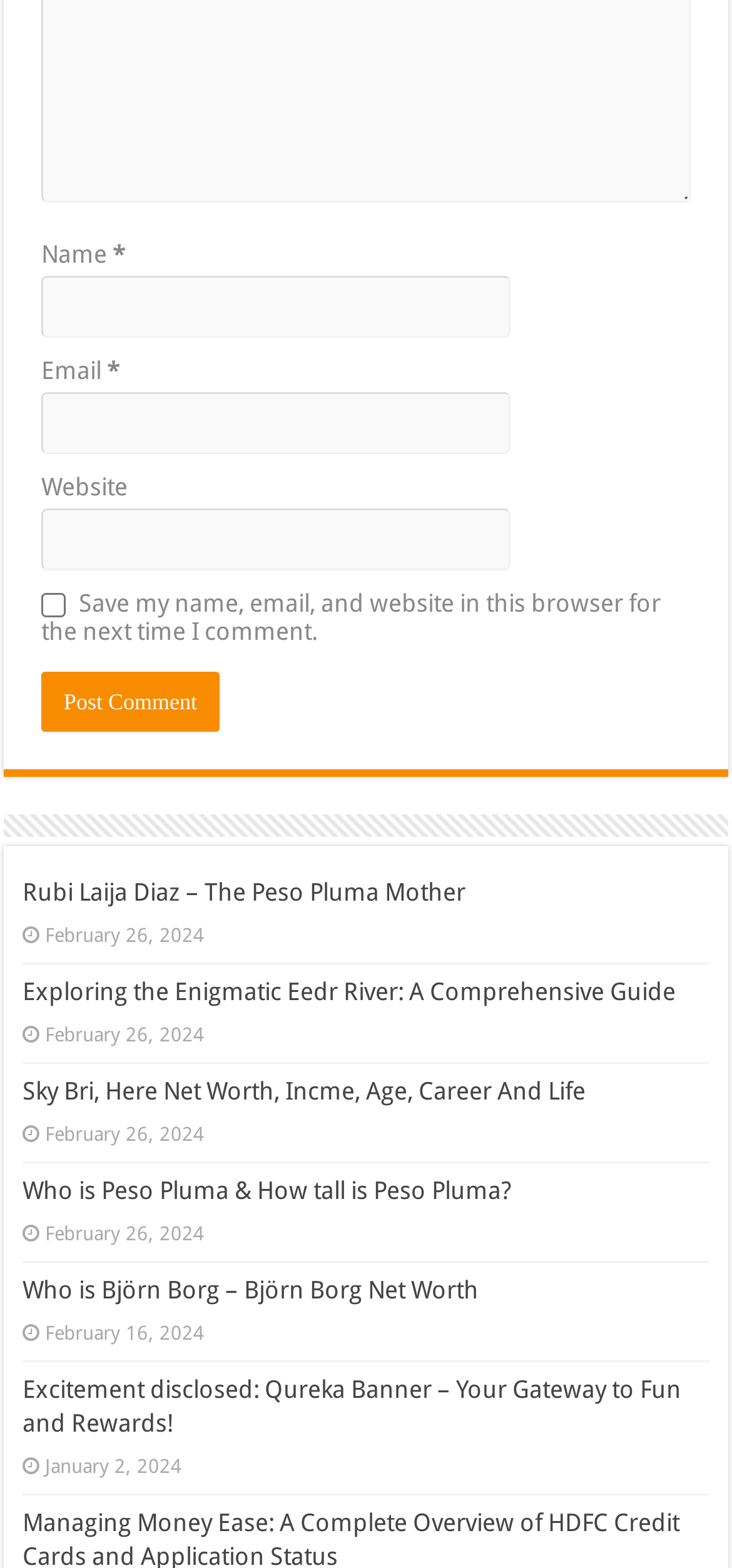Specify the bounding box coordinates of the region I need to click to perform the following instruction: "Click the 'Post Comment' button". The coordinates must be four float numbers in the range of 0 to 1, i.e., [left, top, right, bottom].

[0.056, 0.428, 0.3, 0.467]